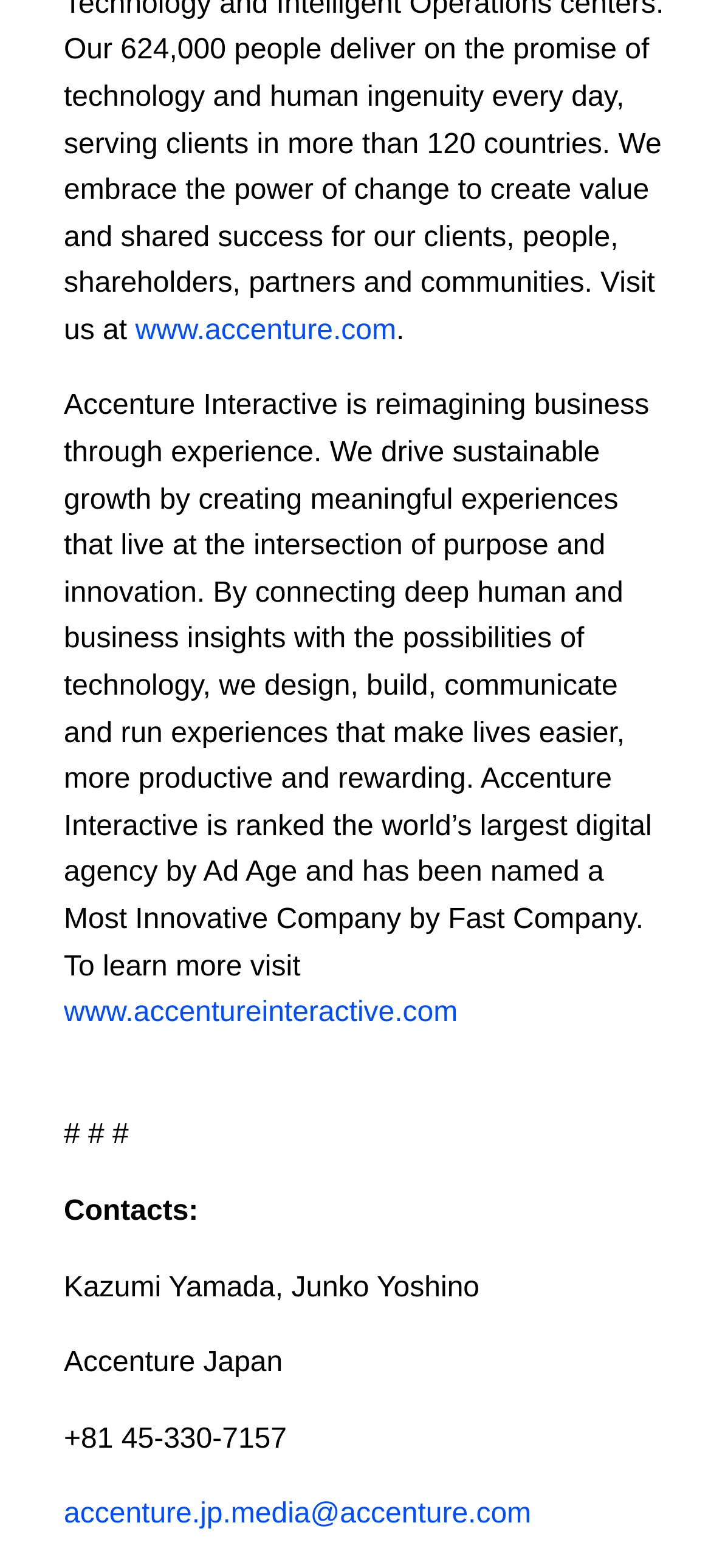What is the name of the company described on this webpage?
Please give a detailed and elaborate explanation in response to the question.

The webpage describes a company that drives sustainable growth by creating meaningful experiences, and it is ranked the world’s largest digital agency by Ad Age. The company name is mentioned in the StaticText element with the text 'Accenture Interactive is reimagining business through experience.'.